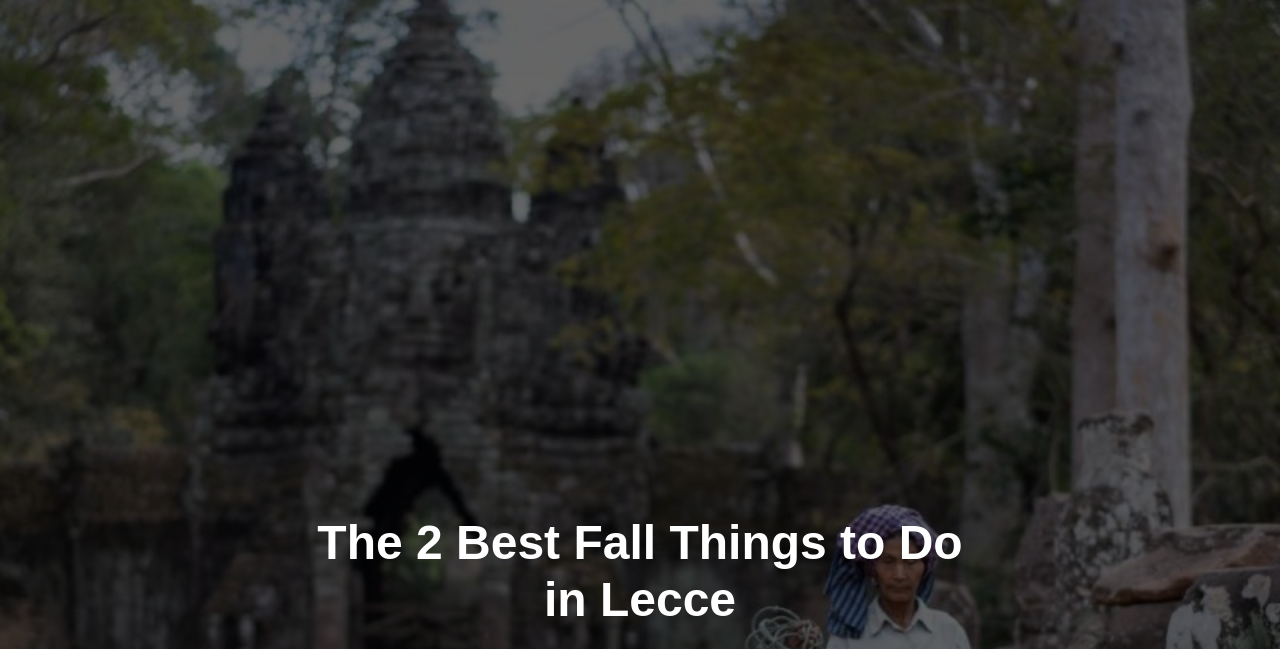Please find and report the primary heading text from the webpage.

The 2 Best Fall Things to Do in Lecce